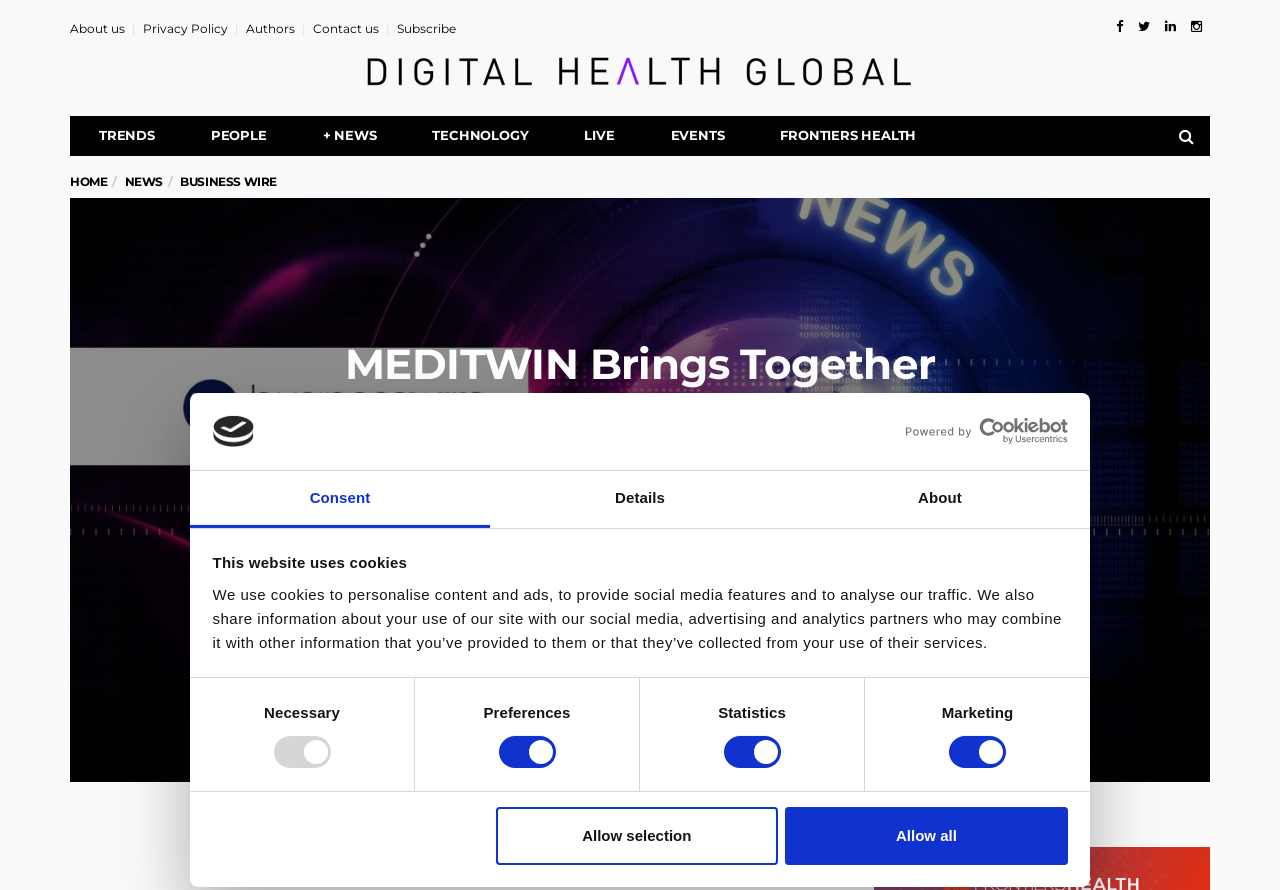How many tabs are in the consent section?
Answer with a single word or phrase by referring to the visual content.

3